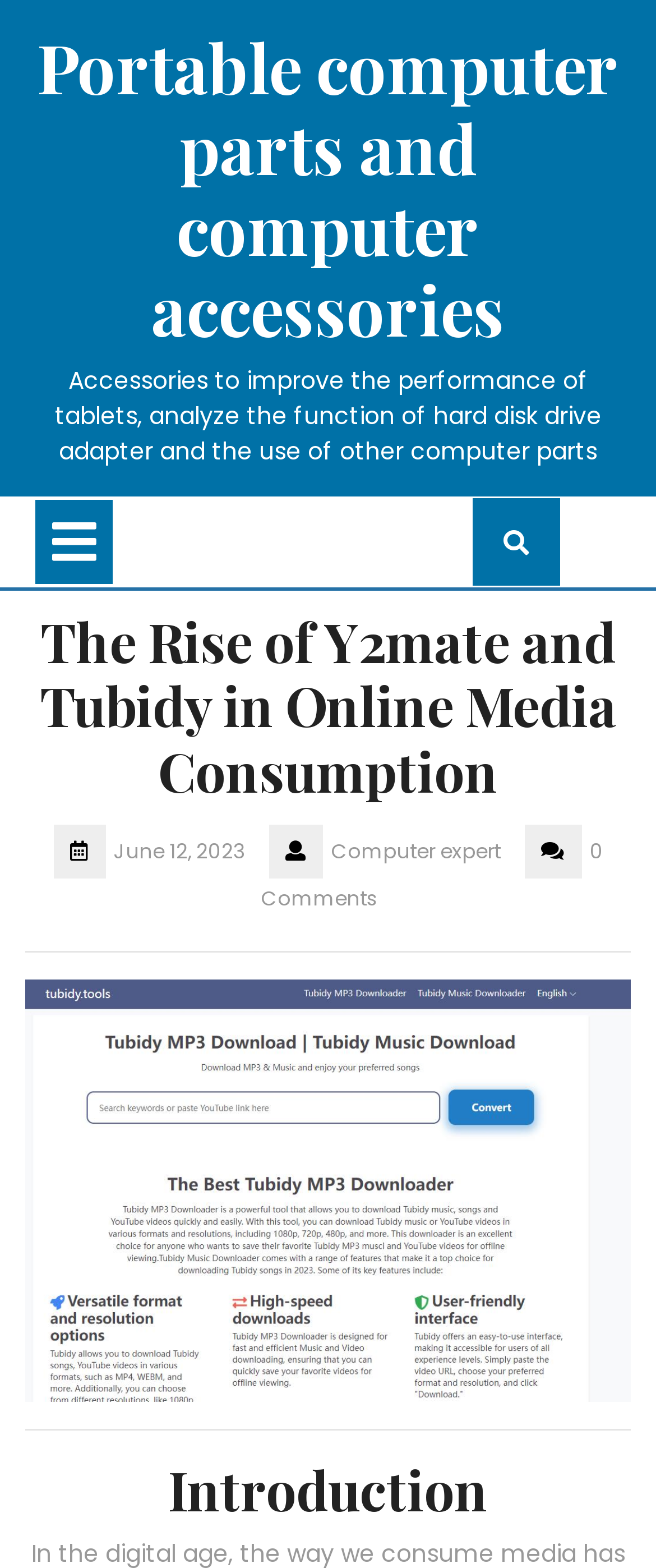How many comments does the article have?
Answer the question with as much detail as possible.

The number of comments on the article is indicated as '0 Comments' in the static text element, which is located below the heading 'The Rise of Y2mate and Tubidy in Online Media Consumption'.